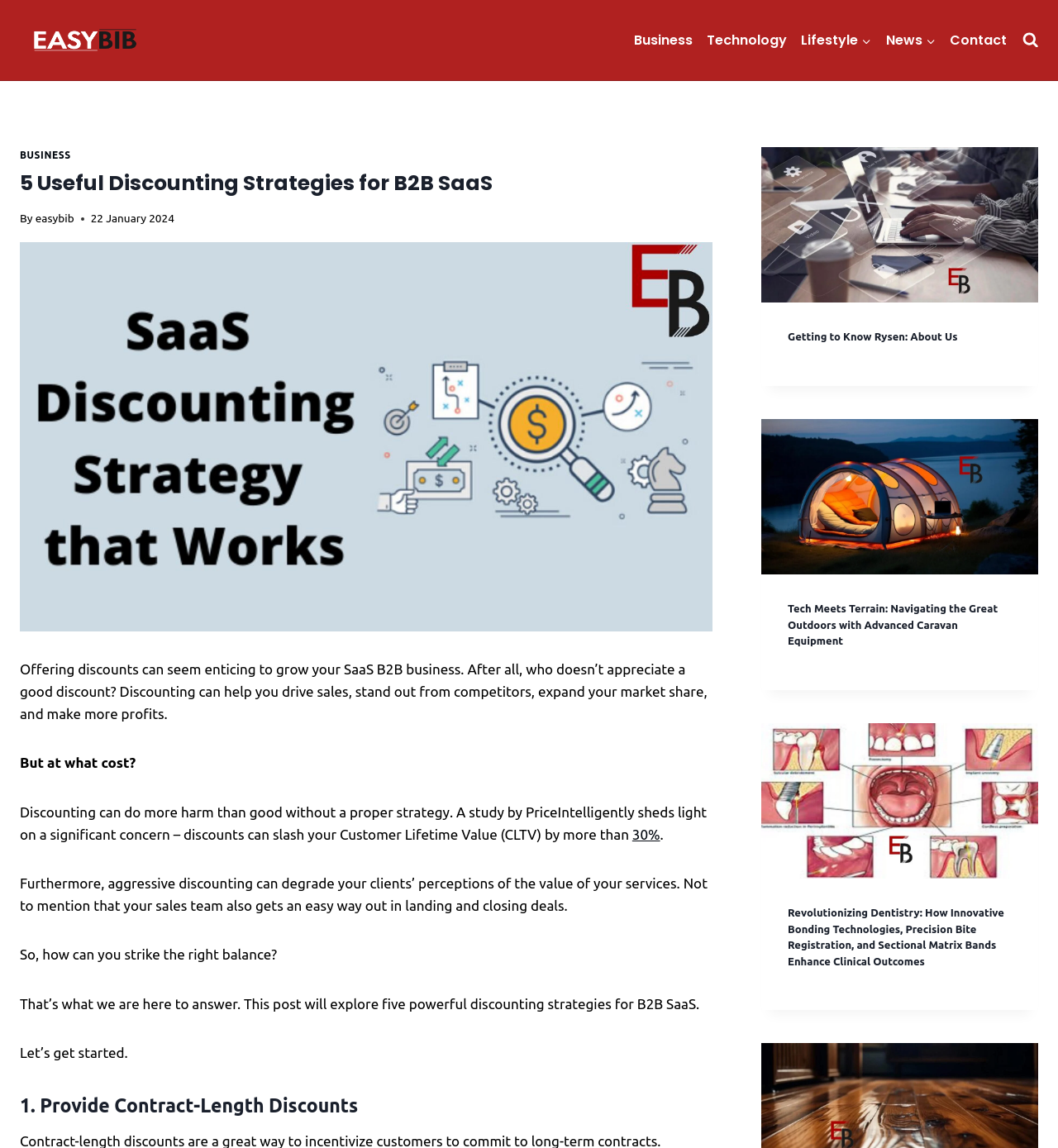Identify the bounding box coordinates of the part that should be clicked to carry out this instruction: "View the search form".

[0.966, 0.028, 0.981, 0.042]